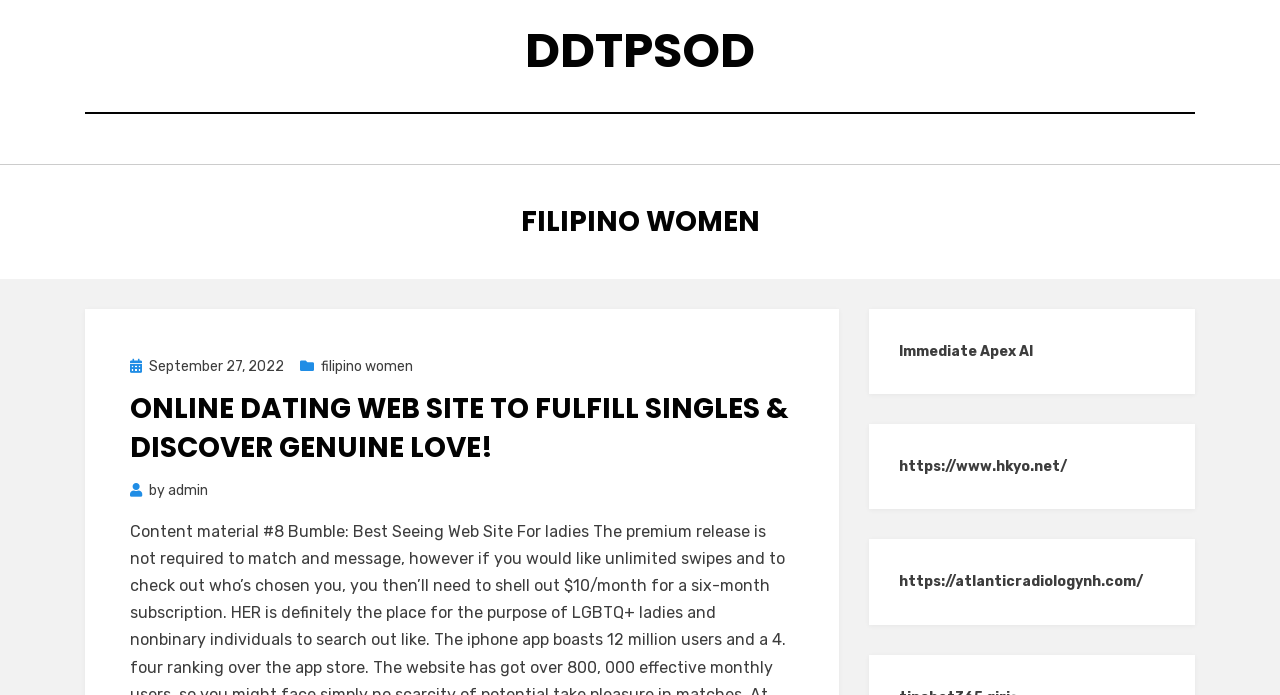Please determine the bounding box coordinates of the element to click in order to execute the following instruction: "click on DDTPSOD link". The coordinates should be four float numbers between 0 and 1, specified as [left, top, right, bottom].

[0.41, 0.024, 0.59, 0.121]